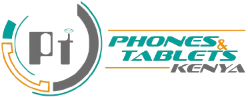Give a thorough caption for the picture.

The image showcases the logo of "Phones & Tablets Kenya," a retail platform specializing in mobile phones and tablets. The design features a modern and vibrant aesthetic, prominently displaying the text "Phones & Tablets" in bold turquoise and orange fonts, which conveys a sense of energy and technology. The logo incorporates a stylized graphic element that suggests connectivity and innovation, aligning with the company's focus on providing the latest devices in the Kenyan market. This logo represents the brand's identity as a go-to source for consumers interested in mobile technology.